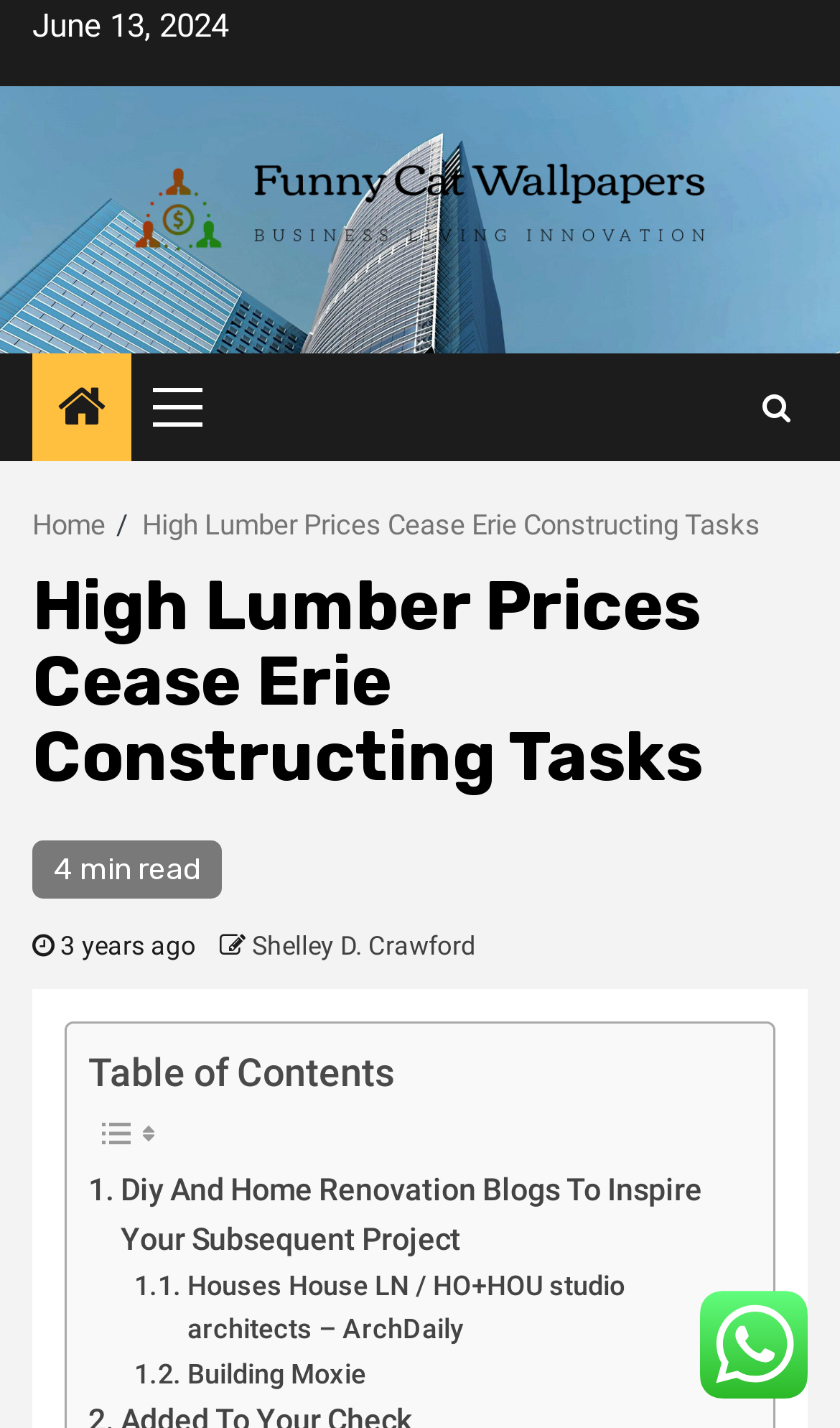Identify the bounding box coordinates of the clickable region required to complete the instruction: "Click on the 'Funny Cat Wallpapers' link". The coordinates should be given as four float numbers within the range of 0 and 1, i.e., [left, top, right, bottom].

[0.038, 0.132, 0.962, 0.159]